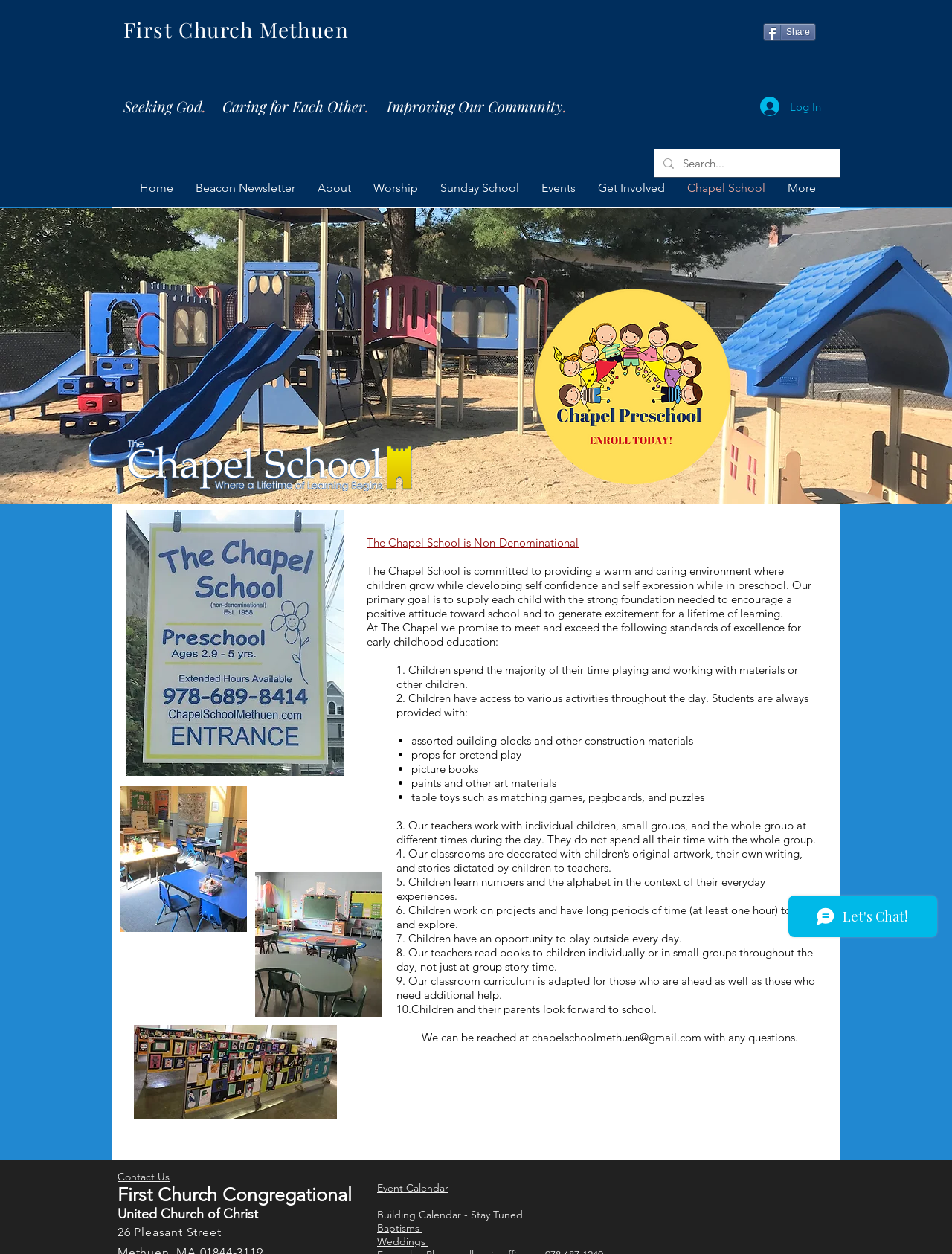Please determine the bounding box coordinates of the element's region to click for the following instruction: "Read the 'Beacon Newsletter'".

[0.193, 0.135, 0.321, 0.165]